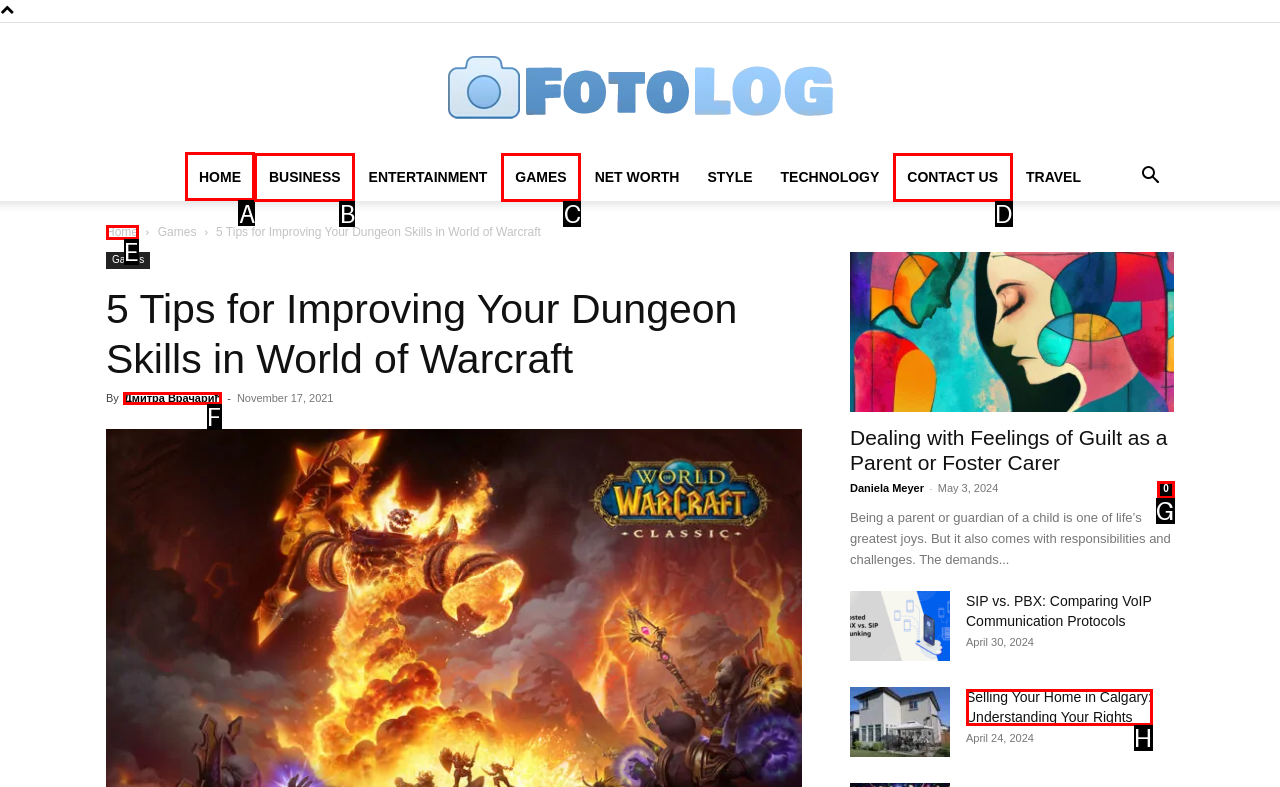Identify the letter of the correct UI element to fulfill the task: Click on the 'HOME' link from the given options in the screenshot.

A